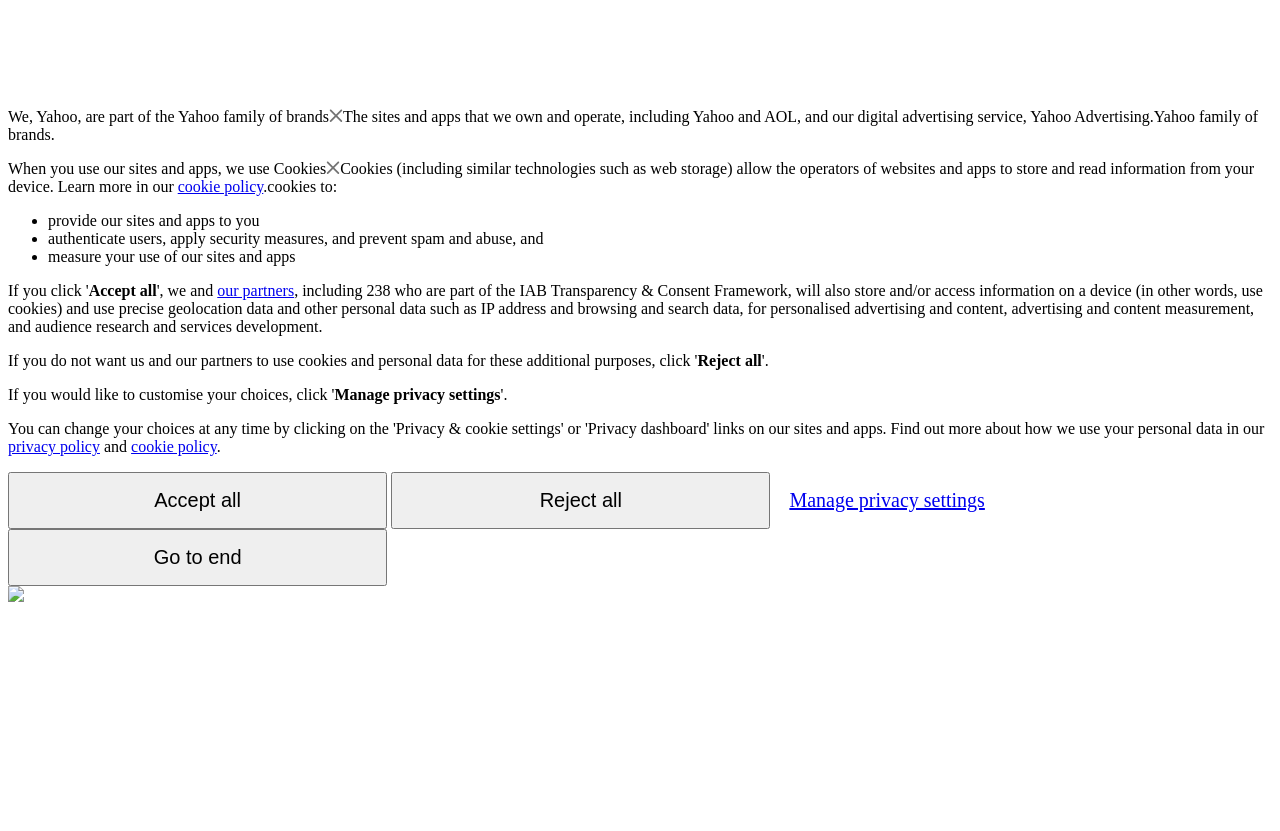Identify the bounding box coordinates for the element you need to click to achieve the following task: "Click the 'Accept all' button". The coordinates must be four float values ranging from 0 to 1, formatted as [left, top, right, bottom].

[0.069, 0.339, 0.122, 0.36]